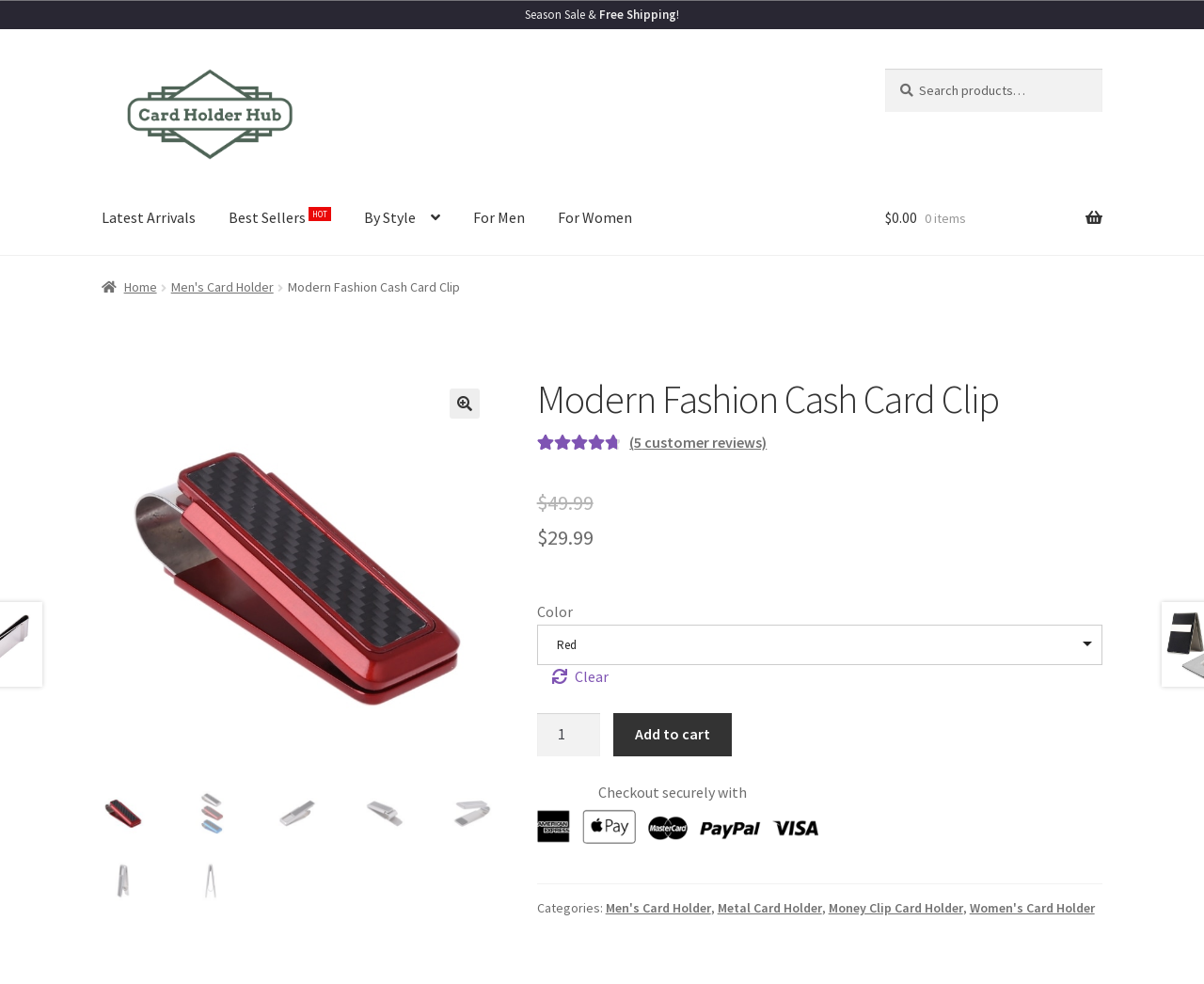Find and provide the bounding box coordinates for the UI element described with: "Men's Card Holder".

[0.503, 0.914, 0.59, 0.931]